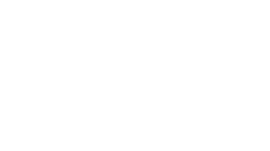Refer to the screenshot and answer the following question in detail:
What is the benefit of freezing herbs in ice cubes?

Freezing herbs in ice cubes makes it easy to add them to recipes, as they can simply be dropped into soups, stews, or other dishes. This method also helps to preserve the flavor and freshness of the herbs, making them a convenient addition to a variety of recipes.